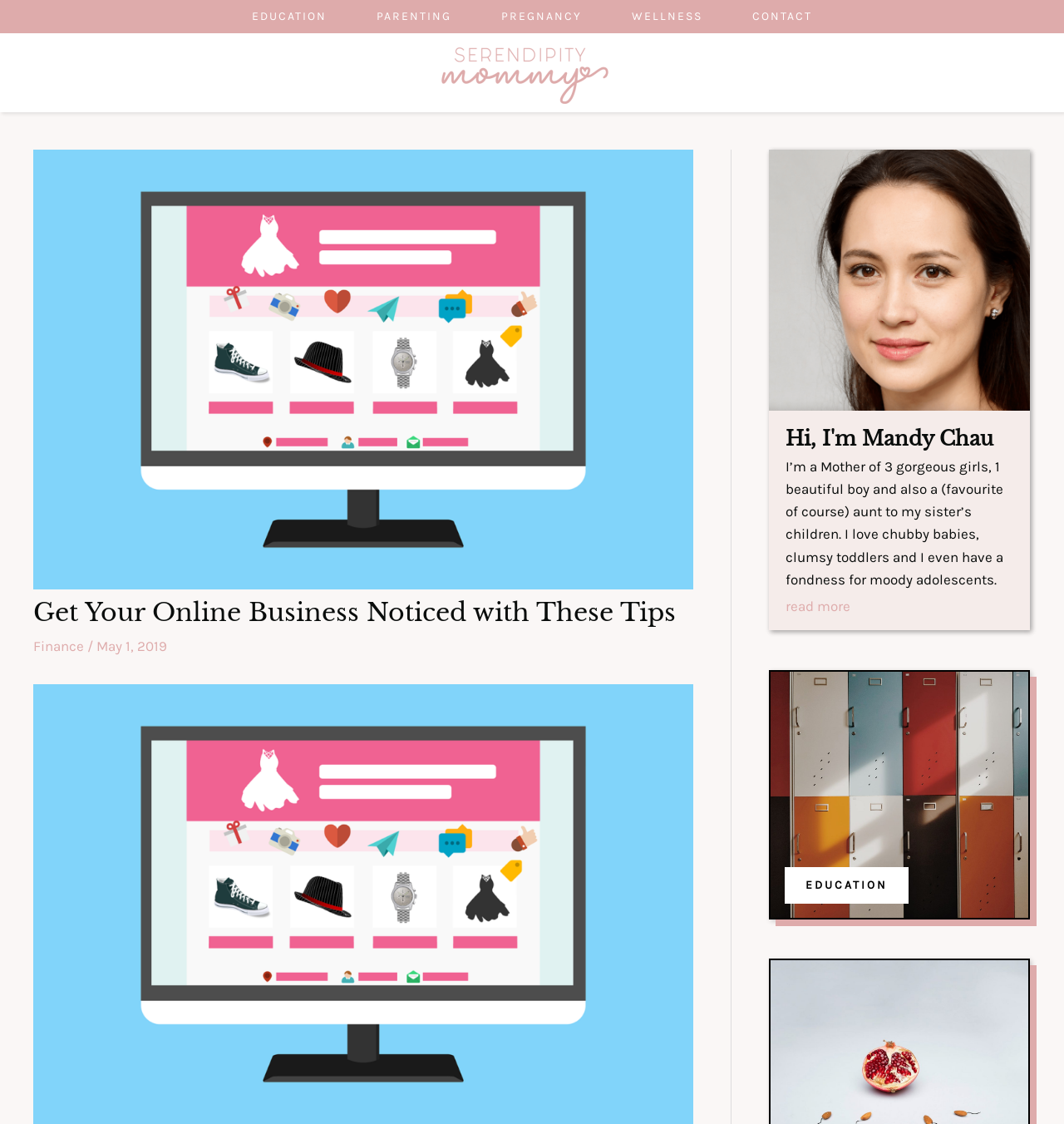Pinpoint the bounding box coordinates for the area that should be clicked to perform the following instruction: "explore Finance".

[0.031, 0.567, 0.079, 0.582]